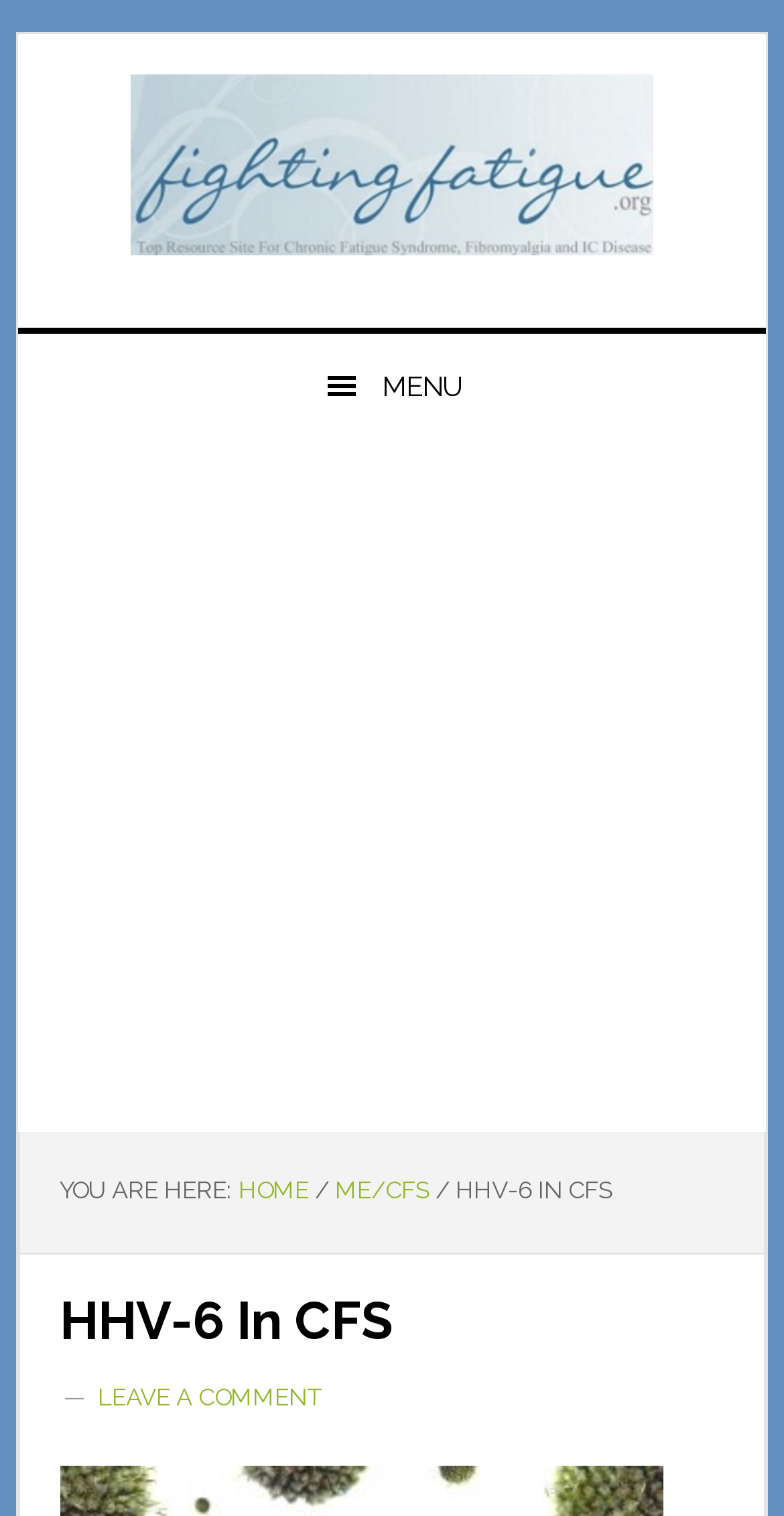Identify the bounding box coordinates for the UI element described as: "aria-label="Advertisement" name="aswift_1" title="Advertisement"". The coordinates should be provided as four floats between 0 and 1: [left, top, right, bottom].

[0.0, 0.302, 1.0, 0.733]